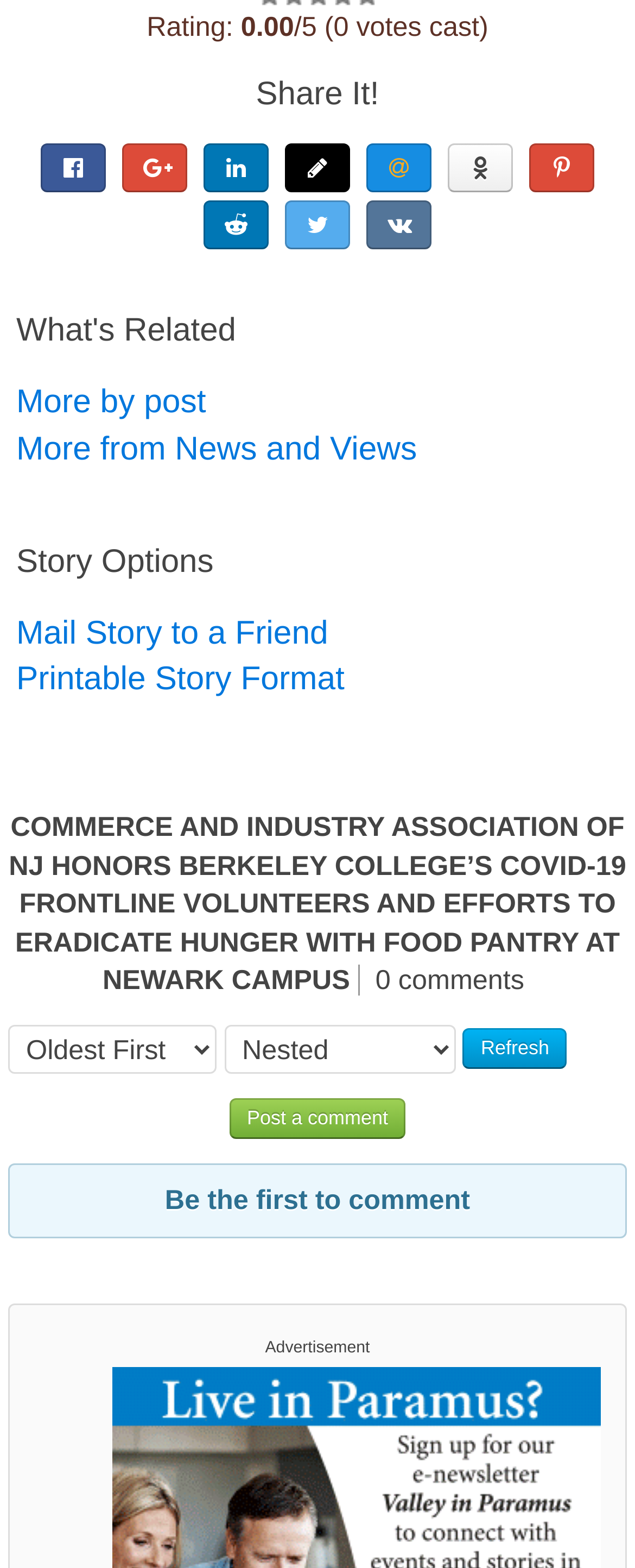Please identify the coordinates of the bounding box that should be clicked to fulfill this instruction: "Share on social media".

[0.064, 0.092, 0.167, 0.123]